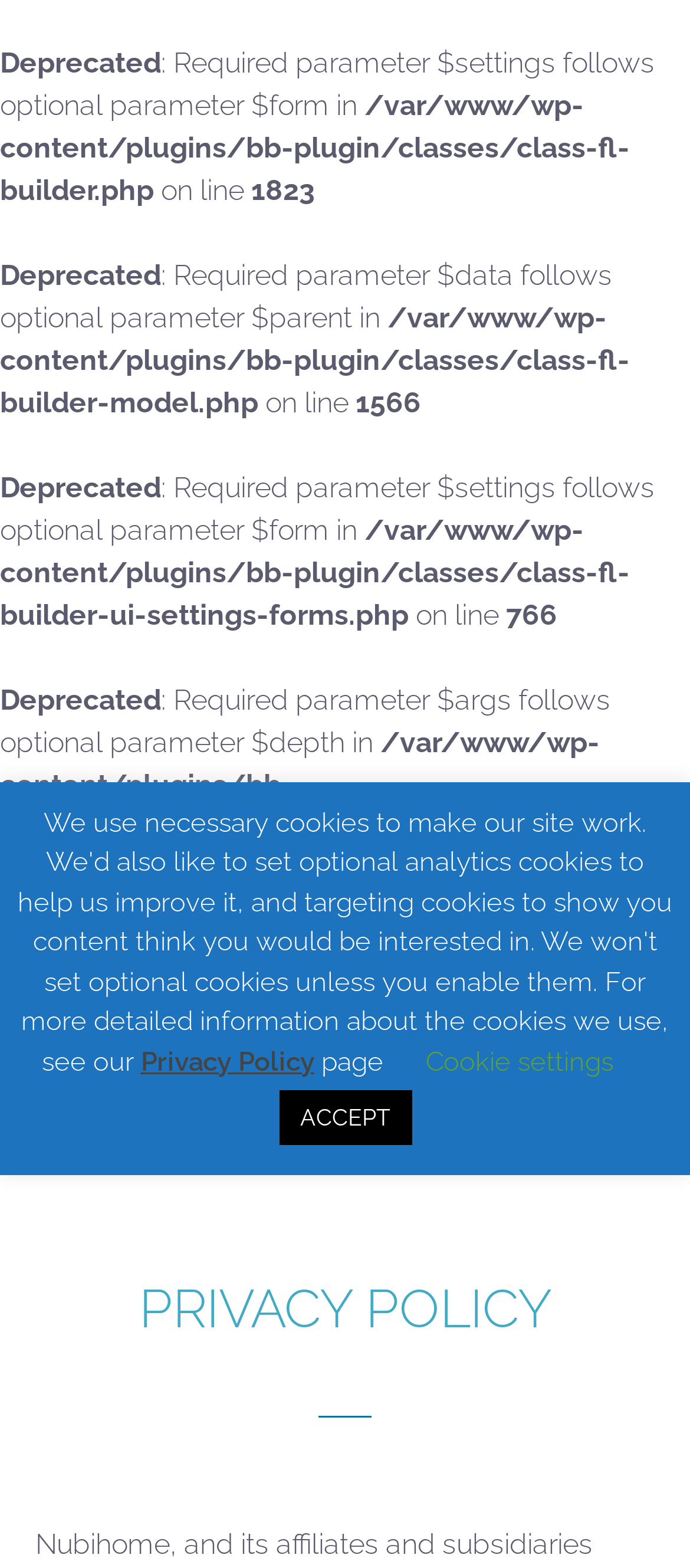What is the filename of the PHP file mentioned on the webpage?
Refer to the image and provide a one-word or short phrase answer.

class-fl-builder.php